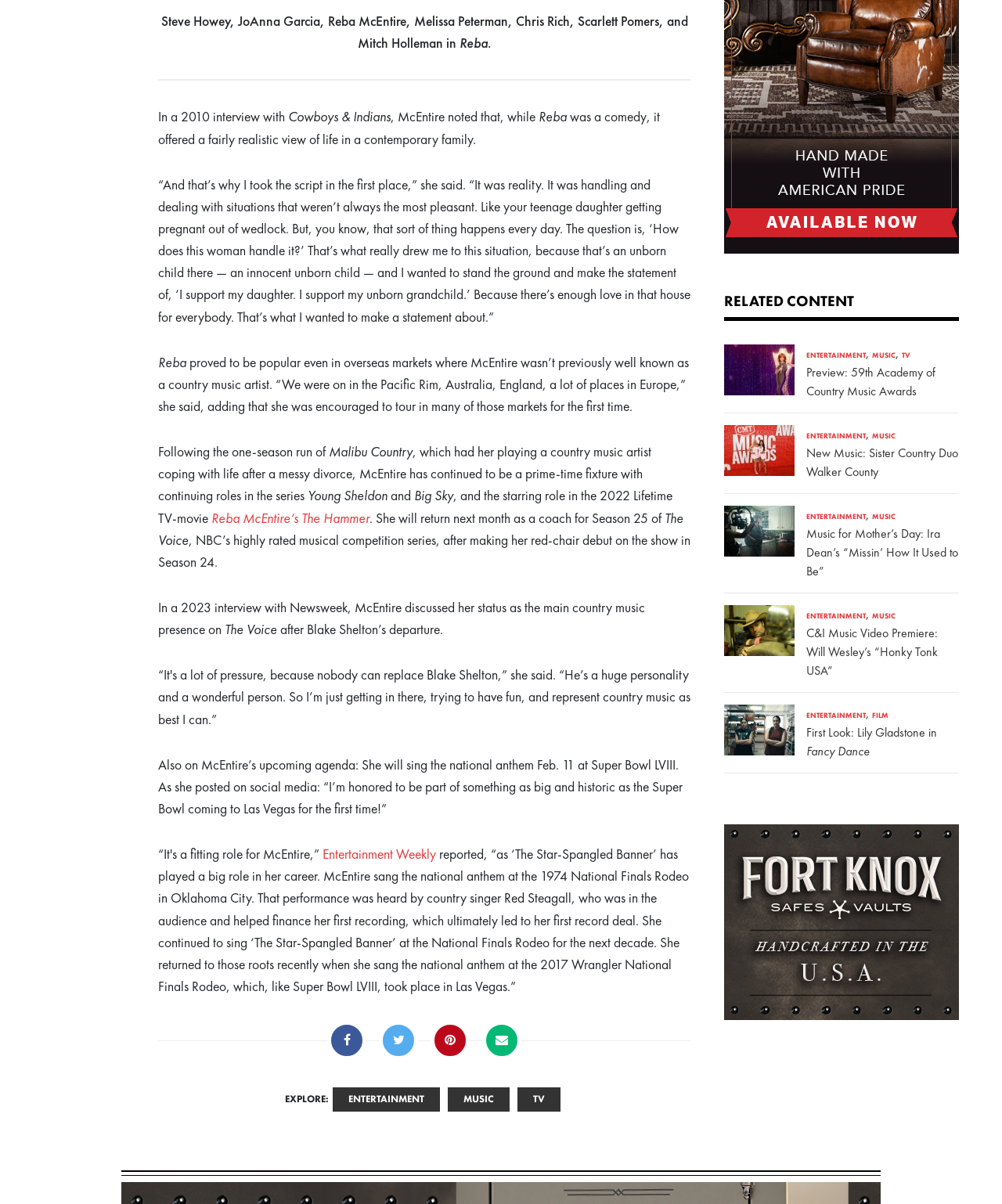Please mark the bounding box coordinates of the area that should be clicked to carry out the instruction: "Subscribe by email".

None